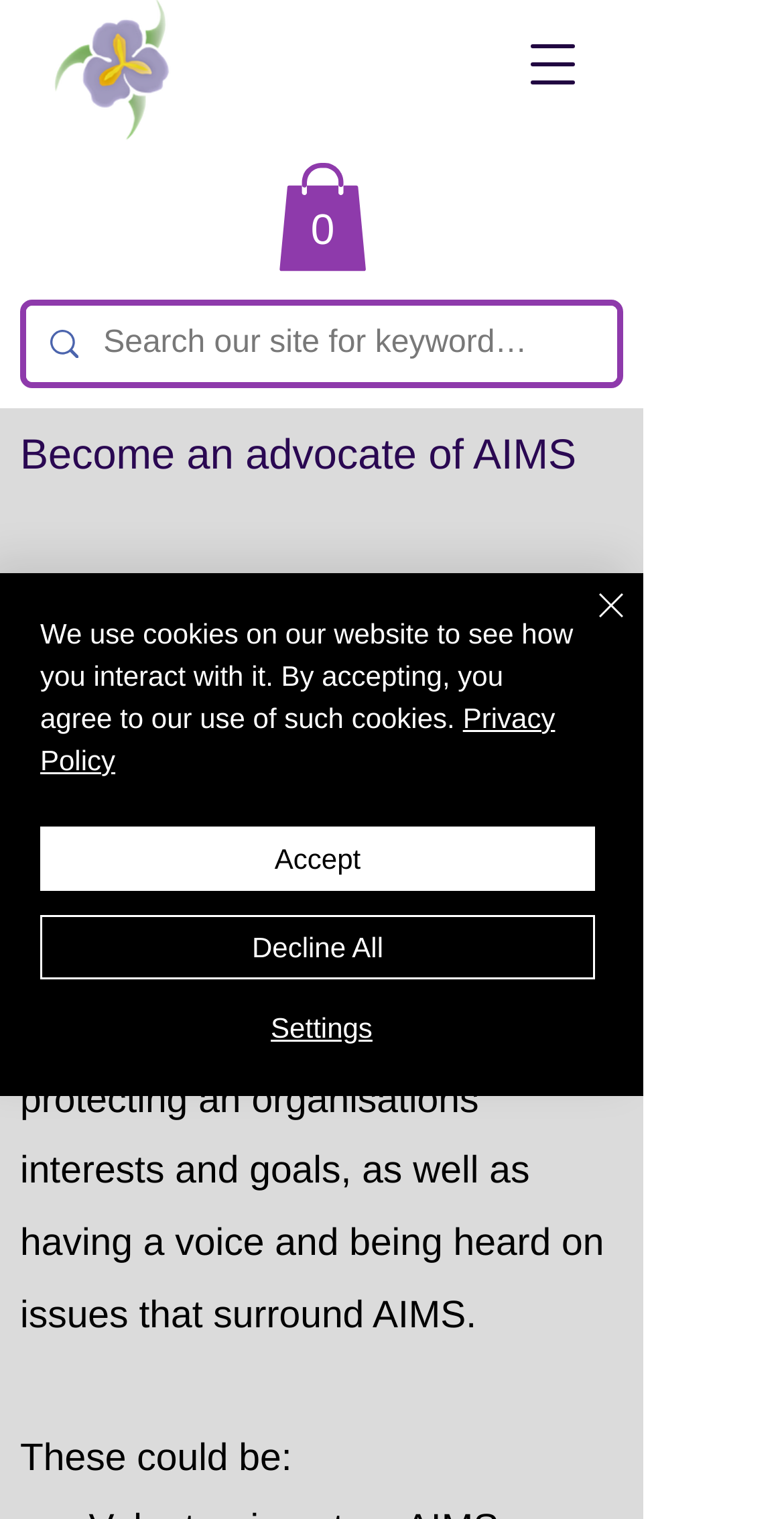Locate the UI element described by Decline All in the provided webpage screenshot. Return the bounding box coordinates in the format (top-left x, top-left y, bottom-right x, bottom-right y), ensuring all values are between 0 and 1.

[0.051, 0.602, 0.759, 0.645]